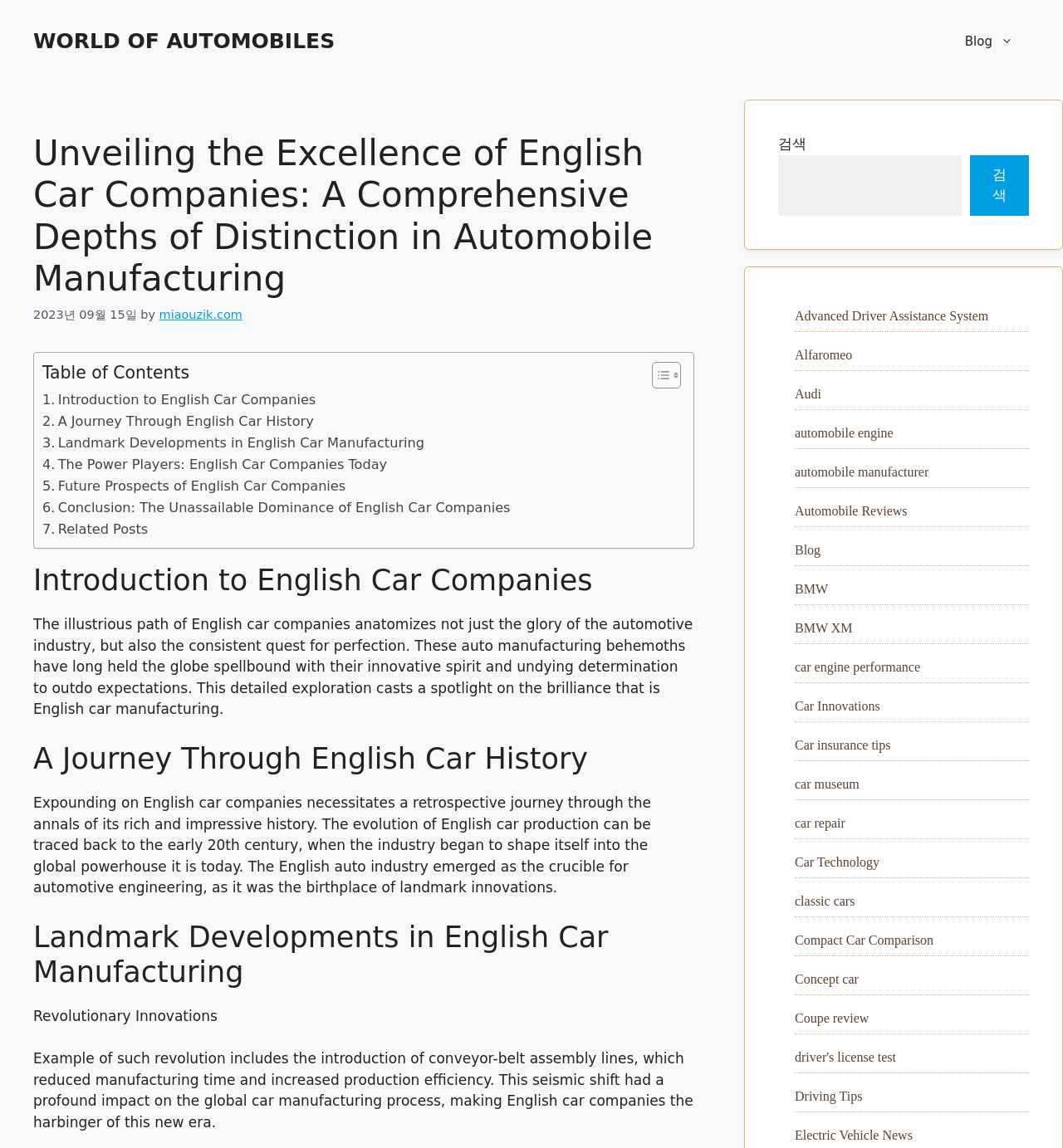Analyze the image and give a detailed response to the question:
How many links are there in the primary navigation?

I counted the number of links in the primary navigation section, which is located at the top right corner of the webpage, and found only one link labeled 'Blog'.